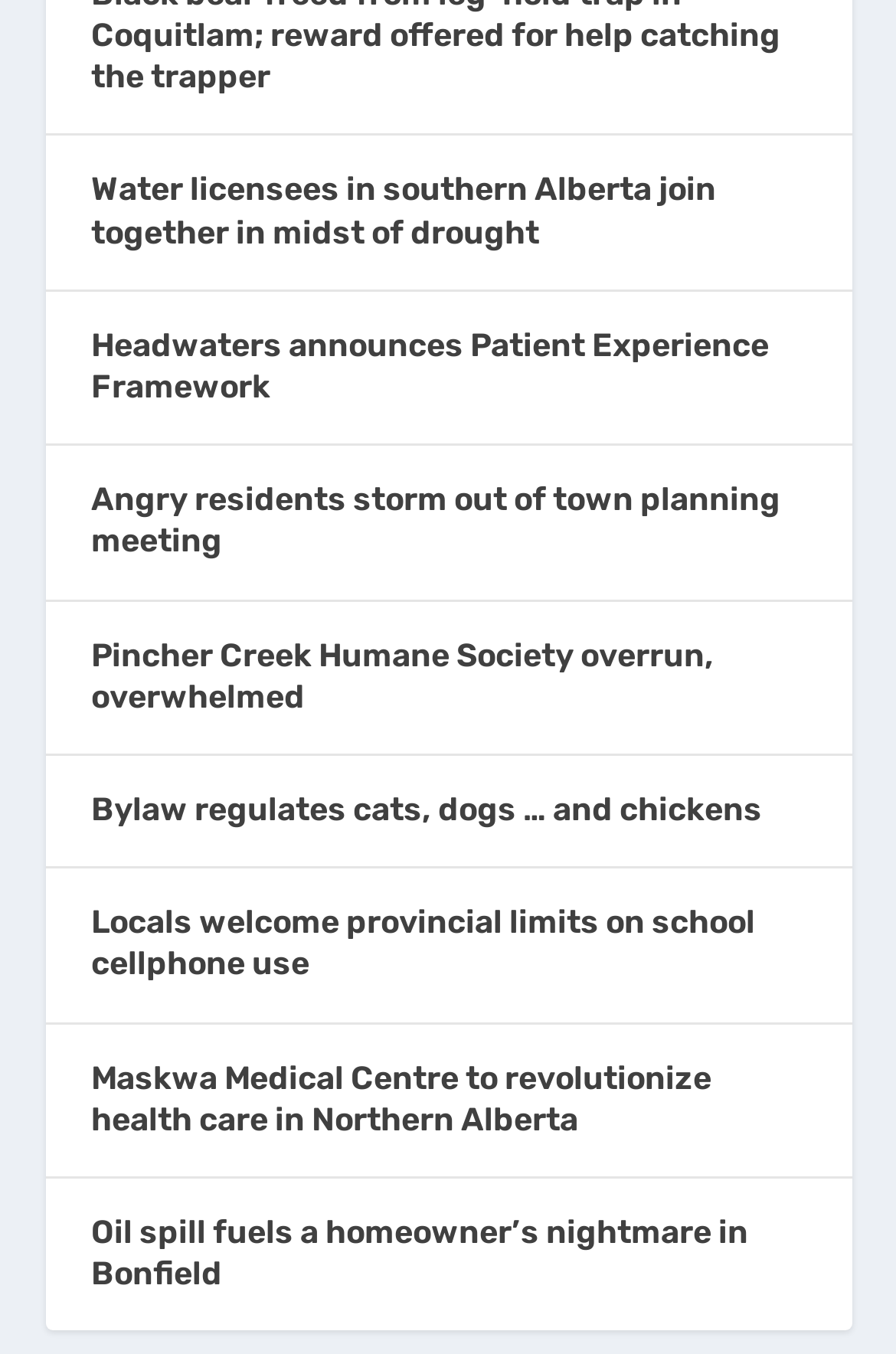Can you find the bounding box coordinates of the area I should click to execute the following instruction: "Add to Wishlist"?

None